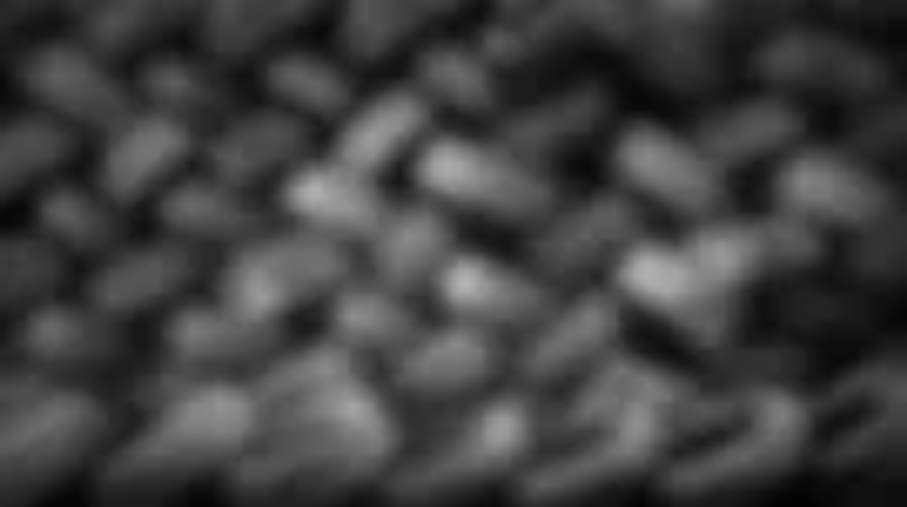What is the significance of the tires in the context of sustainability?
Look at the image and provide a short answer using one word or a phrase.

Maintaining sustainability